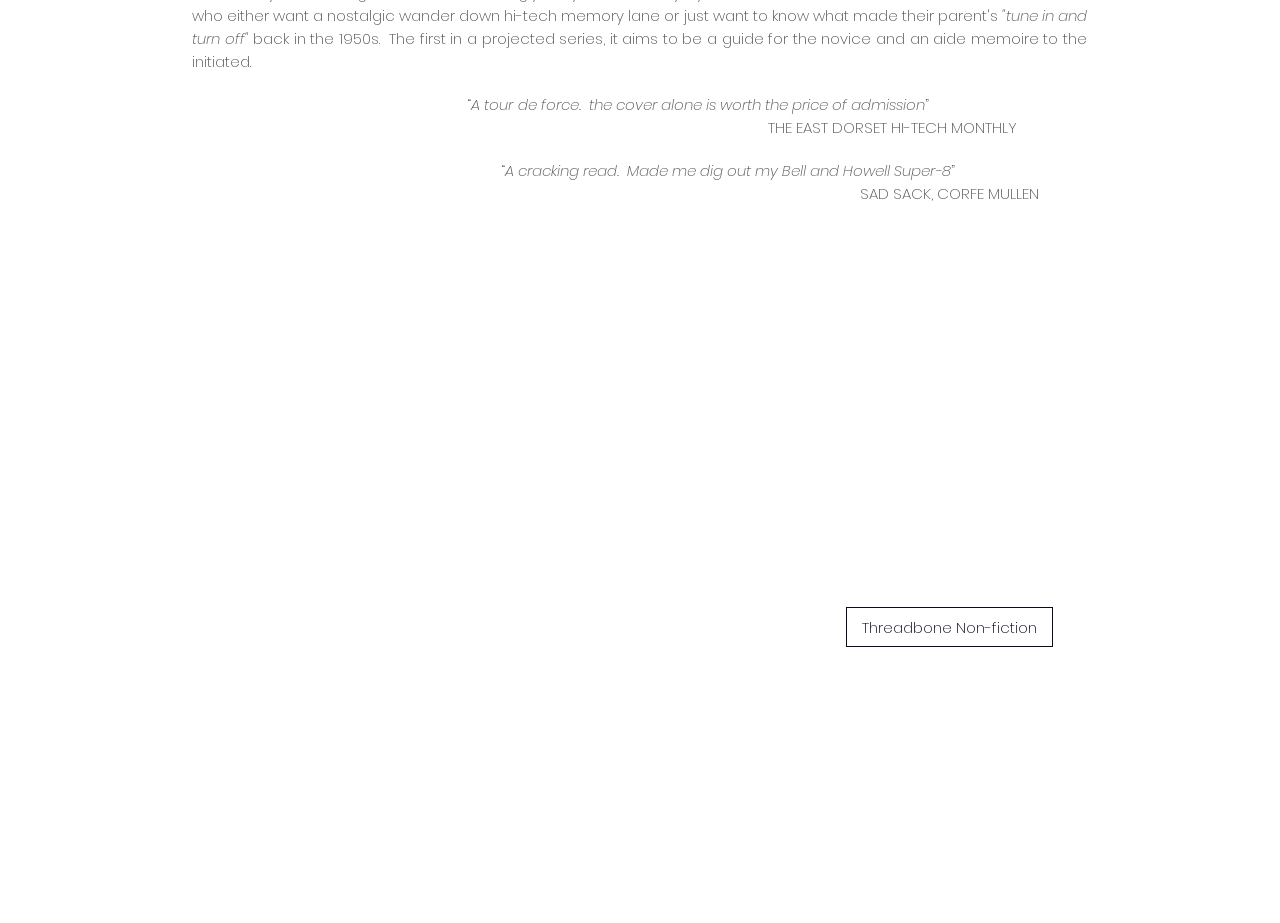Can you find the bounding box coordinates for the element that needs to be clicked to execute this instruction: "Go to Deceased Culinary Bio-ethicist"? The coordinates should be given as four float numbers between 0 and 1, i.e., [left, top, right, bottom].

[0.448, 0.783, 0.553, 0.822]